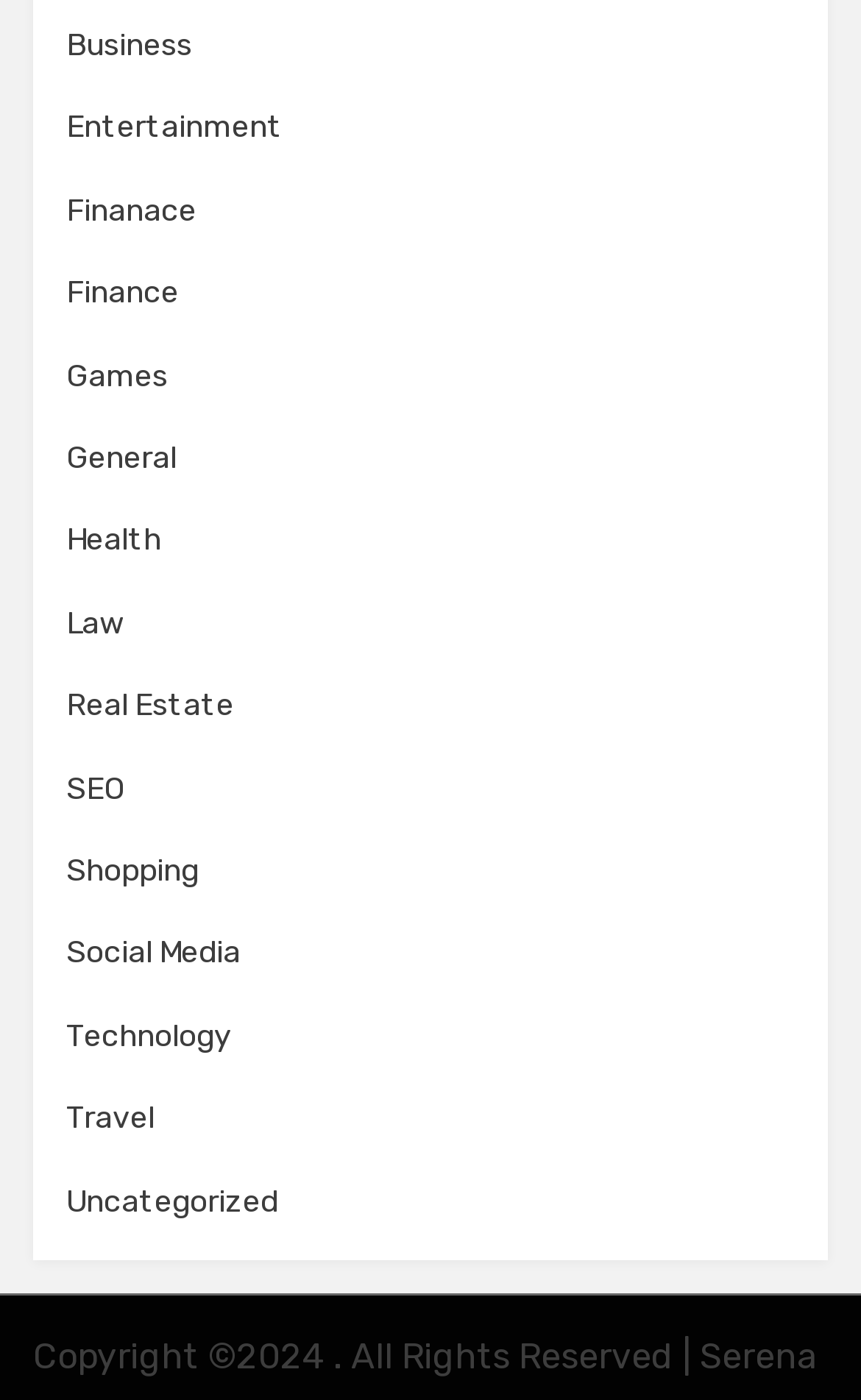Based on the visual content of the image, answer the question thoroughly: What categories are available on this webpage?

By examining the links on the webpage, I can see that there are multiple categories available, including Business, Entertainment, Finance, Games, General, Health, Law, Real Estate, SEO, Shopping, Social Media, Technology, Travel, and Uncategorized.